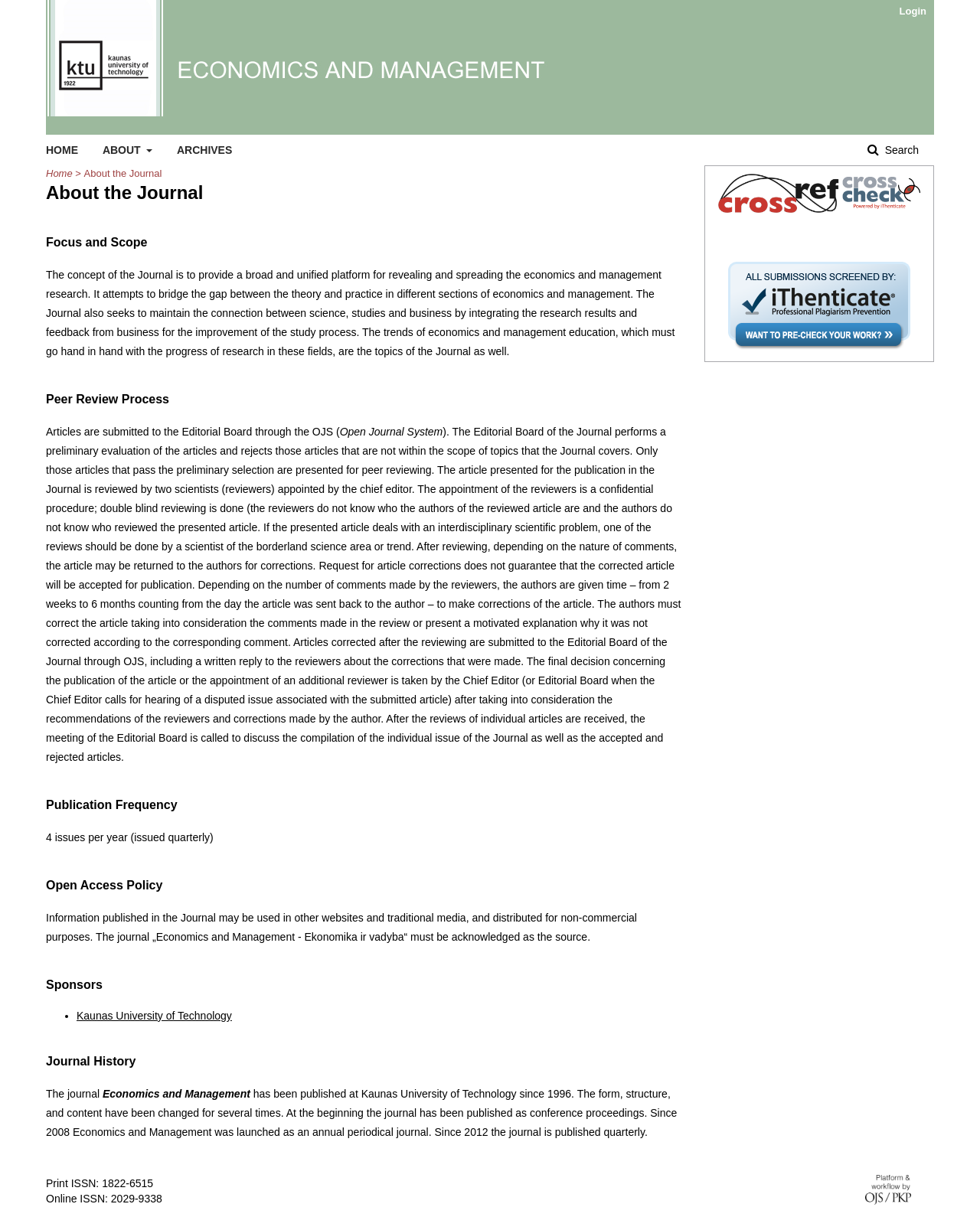Pinpoint the bounding box coordinates of the area that must be clicked to complete this instruction: "Search for an article".

[0.811, 0.111, 0.953, 0.136]